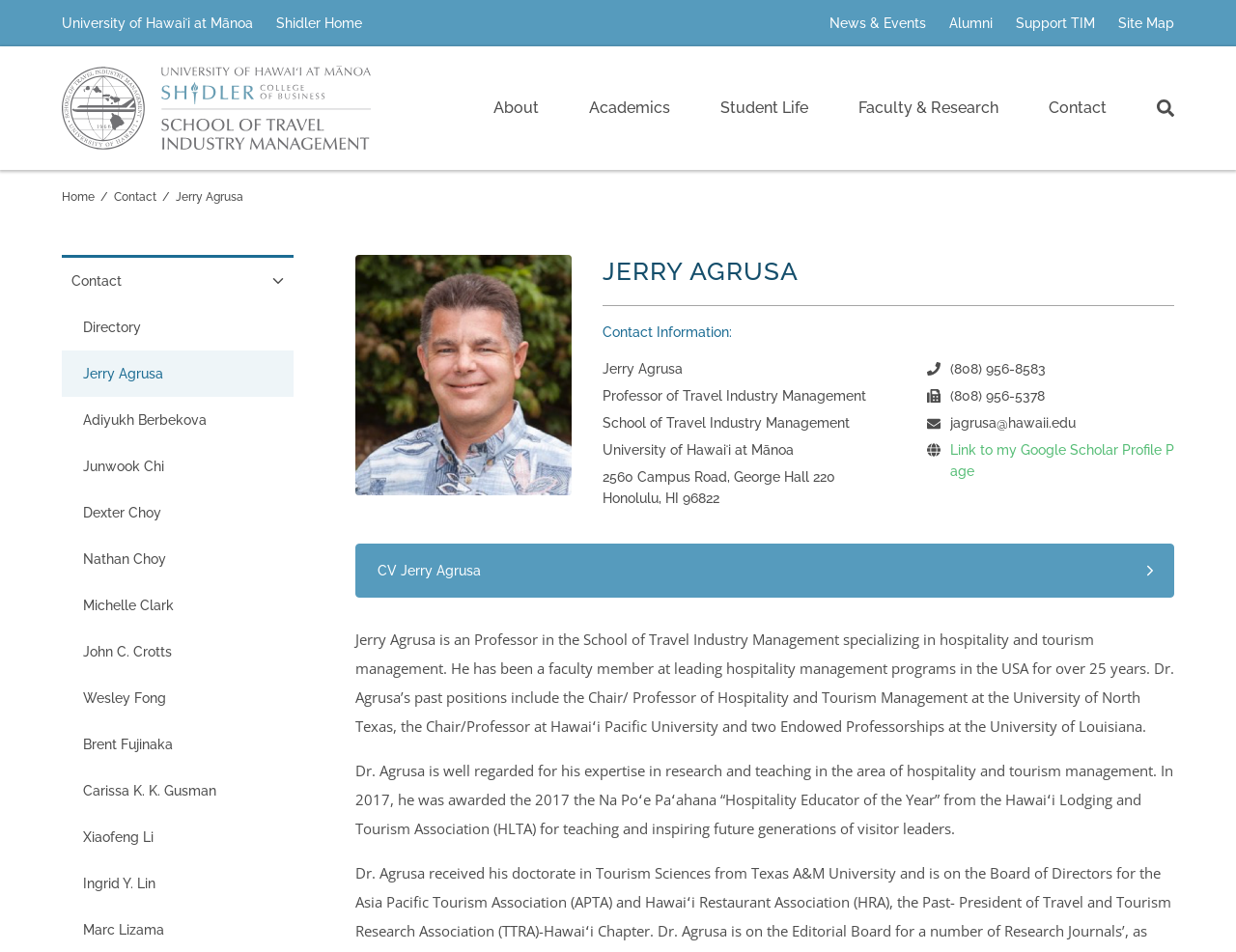What is the phone number of Jerry Agrusa?
Analyze the image and provide a thorough answer to the question.

The phone number of Jerry Agrusa is (808) 956-8583, which is provided in the contact information section of the webpage.